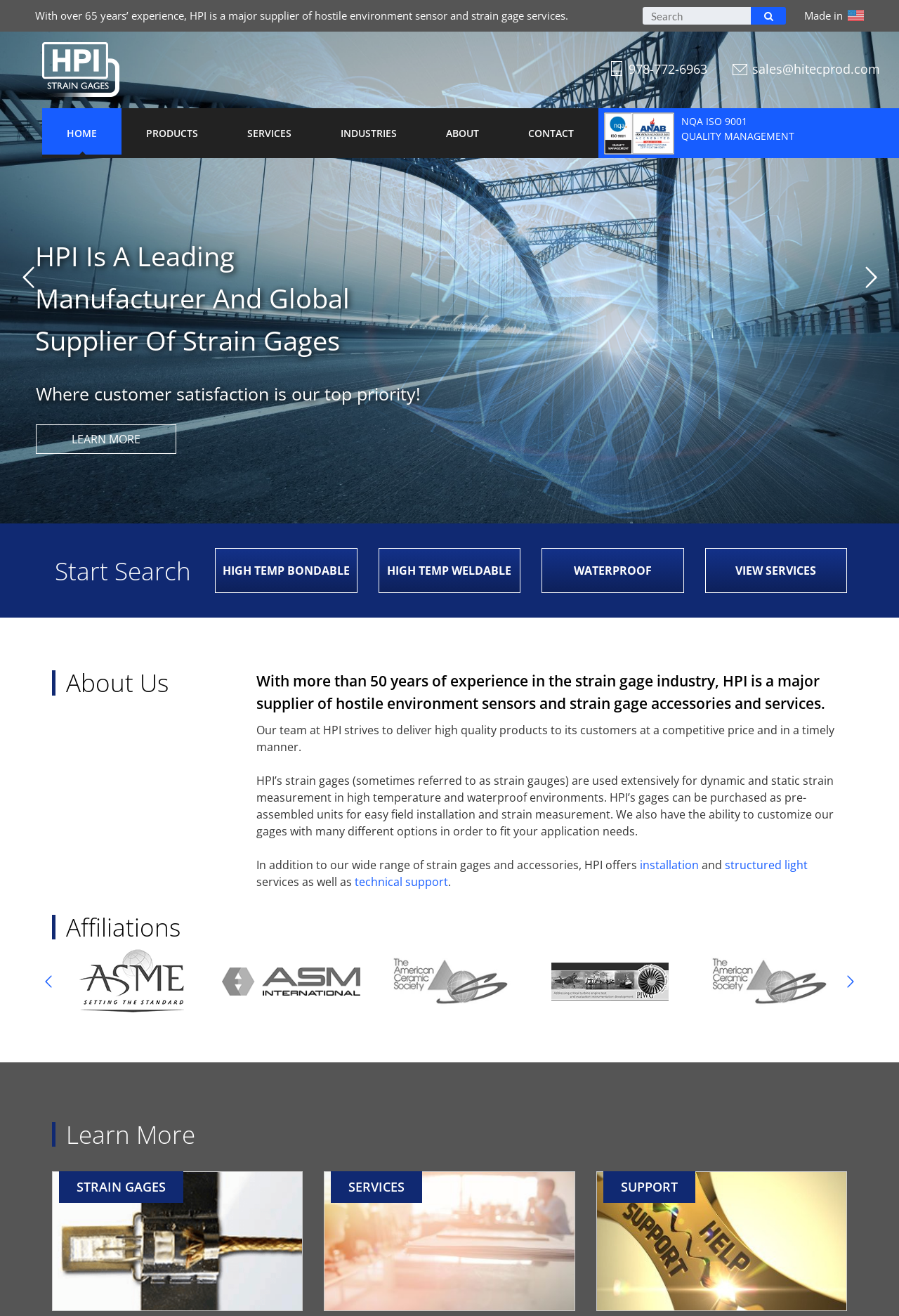Provide an in-depth caption for the webpage.

The webpage is about Hitec Products, Inc. (HPI), a major supplier and manufacturer of strain gages and hostile environment sensors. At the top of the page, there is a brief introduction to HPI, stating that they have over 65 years of experience in providing strain gage services. 

To the top-right, there is a search box with a magnifying glass icon. Below the introduction, there are six navigation links: HOME, PRODUCTS, SERVICES, INDUSTRIES, ABOUT, and CONTACT. 

On the left side of the page, there is a section with a heading "Start Search" and four buttons: HIGH TEMP BONDABLE, HIGH TEMP WELDABLE, WATERPROOF, and VIEW SERVICES. Below this section, there is an "About Us" section, which provides a brief overview of HPI's experience in the strain gage industry and their commitment to delivering high-quality products.

The main content of the page is divided into three sections: "About Us", "Affiliations", and "Learn More". The "About Us" section describes HPI's products and services, including strain gages, accessories, and customization options. The "Affiliations" section appears to be a dropdown menu with five options, each with an associated image. The "Learn More" section has three headings: STRAIN GAGES, SERVICES, and SUPPORT, each with a corresponding image and link.

There are also several images scattered throughout the page, including a logo, a flag icon, and various icons for phone, email, and social media. At the bottom of the page, there are navigation buttons "Previous" and "Next".